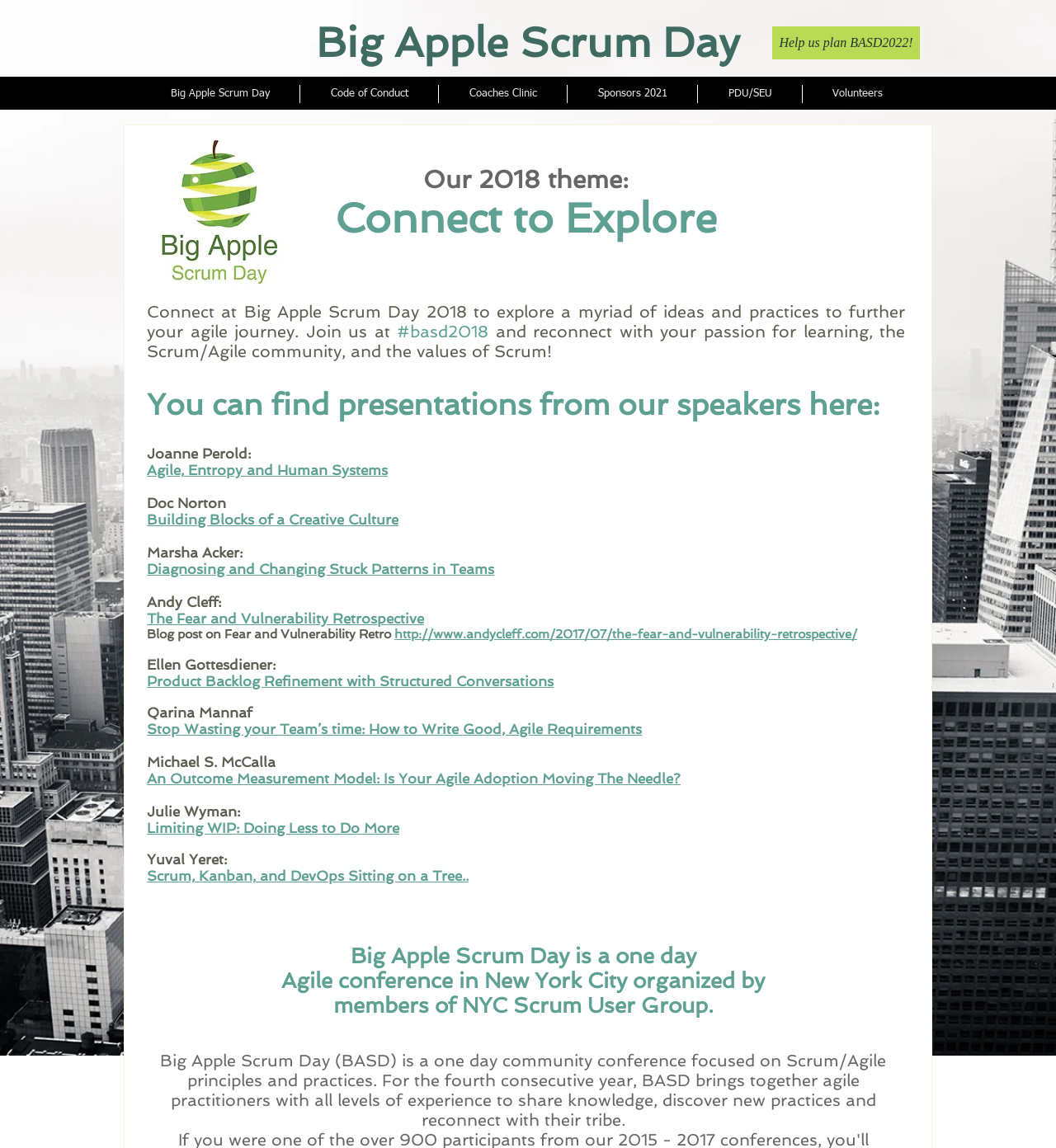Offer a meticulous description of the webpage's structure and content.

The webpage is about Big Apple Scrum Day, a one-day Agile conference in New York City organized by members of the NYC Scrum User Group. At the top of the page, there is a heading with the conference name and a link to the same. Below this, there is a call to action to help plan the 2022 event.

On the top-left side, there is a navigation menu with links to various sections of the website, including the conference's code of conduct, coaches' clinic, sponsors, and volunteers. Next to the navigation menu, there is an image related to the Agile conference in NYC.

The main content of the page is divided into sections. The first section has a heading "Our 2018 theme: Connect to Explore" and a paragraph describing the conference's goal of connecting people to explore new ideas and practices in Agile. Below this, there is a section with links to presentations from various speakers, including Joanne Perold, Doc Norton, Marsha Acker, and others. Each speaker's section has a link to their presentation and a brief description.

Further down, there is a section with a heading that repeats the conference's description, followed by a paragraph that provides more details about the conference, including its focus on Scrum/Agile principles and practices. The page ends with a sentence that encourages attendees to reconnect with their tribe.

Overall, the webpage is well-organized, with clear headings and concise text that provides information about the conference and its speakers.